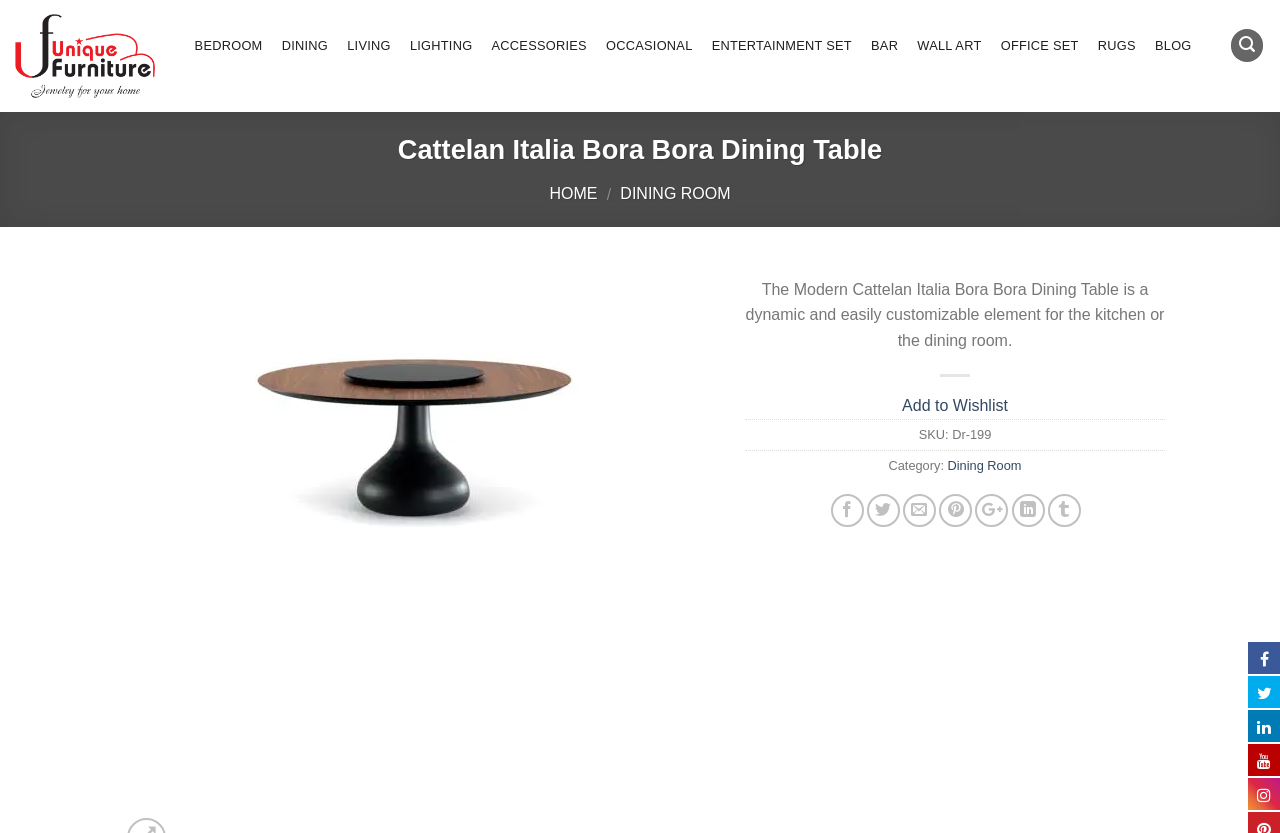How many social media links are present at the bottom right corner?
Provide a thorough and detailed answer to the question.

The social media links are present at the bottom right corner of the webpage, and there are 5 links, namely '', '', '', '', and ''.